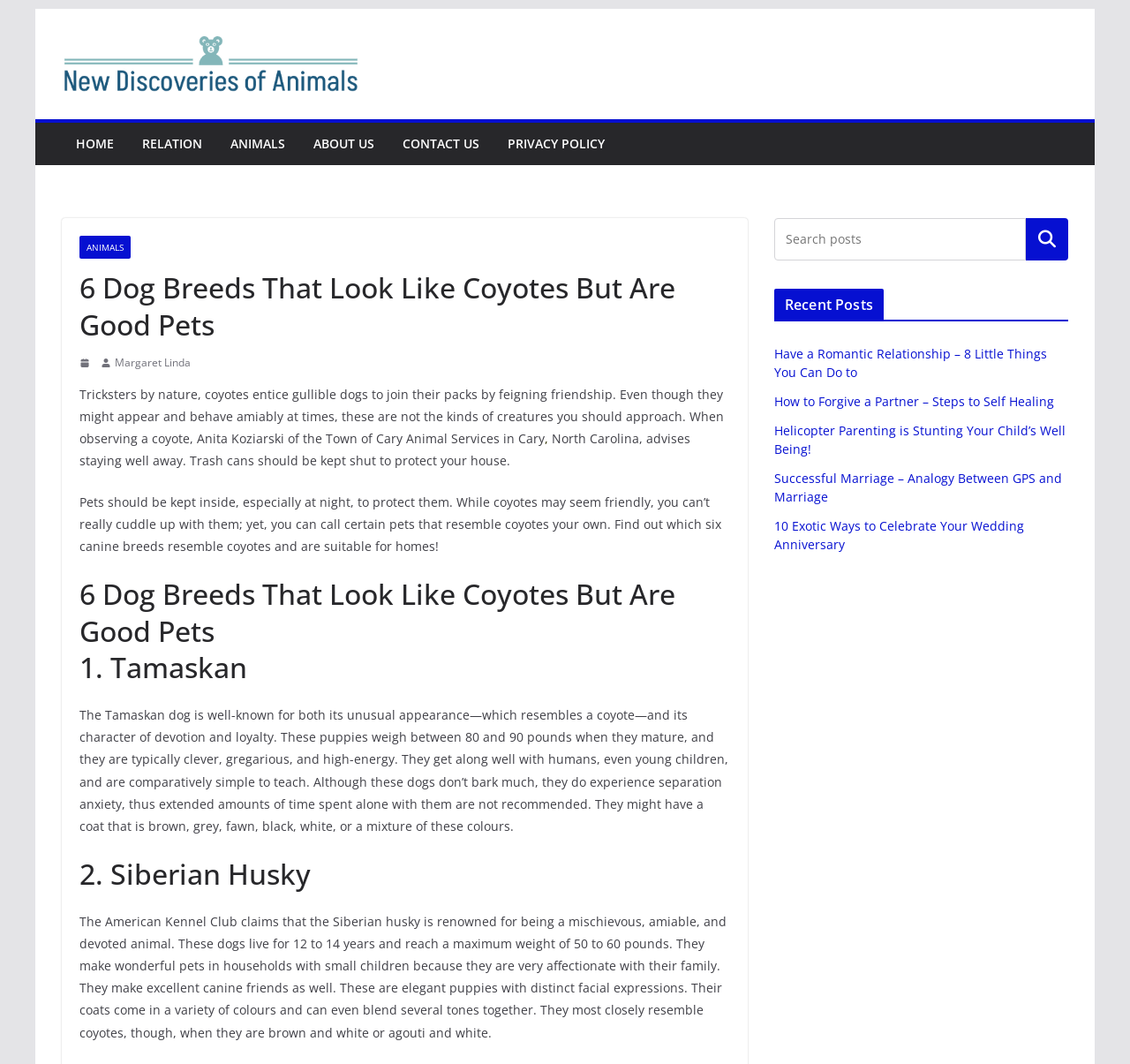Provide a brief response in the form of a single word or phrase:
What is the topic of the article?

Dog breeds